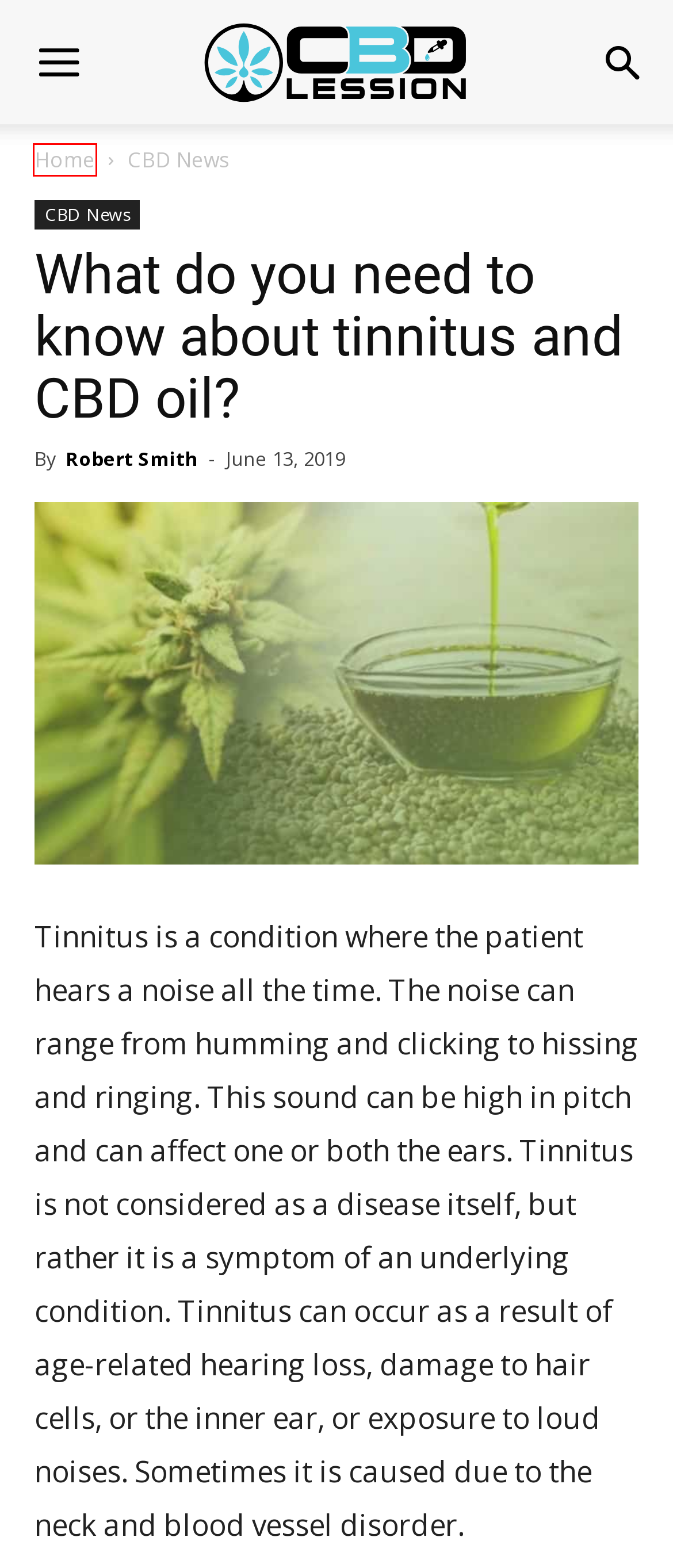A screenshot of a webpage is provided, featuring a red bounding box around a specific UI element. Identify the webpage description that most accurately reflects the new webpage after interacting with the selected element. Here are the candidates:
A. Things to Consider Before Buying CBD Products - CBD Lession
B. Vape News & Industry Updates - CBDLession
C. CBDLession | Breaking News on CBD, Cannabis, & Marijuana Industry
D. How to ingest CBD for maximum benefits - CBD Lession
E. News & Updates on Hemp Oil, Industry & Stocks | CBDLession
F. Ethan Williams, Author at CBD Lession
G. Latest CBD News Today | New Research & CBD Updates - CBDLession
H. Reasons for Cannabis Market, Why It is Going Boon for Years?

C